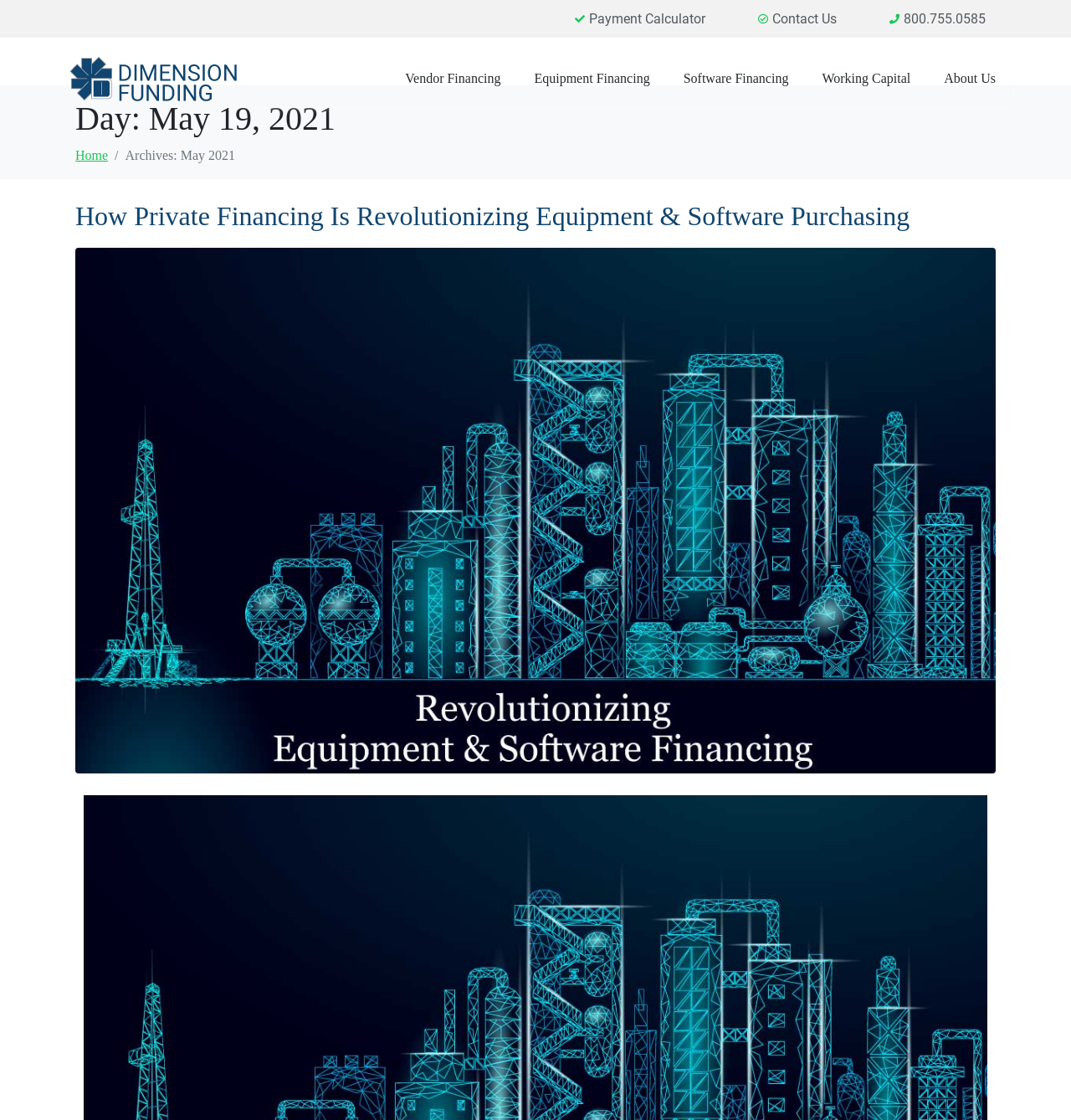Can you locate the main headline on this webpage and provide its text content?

Day: May 19, 2021